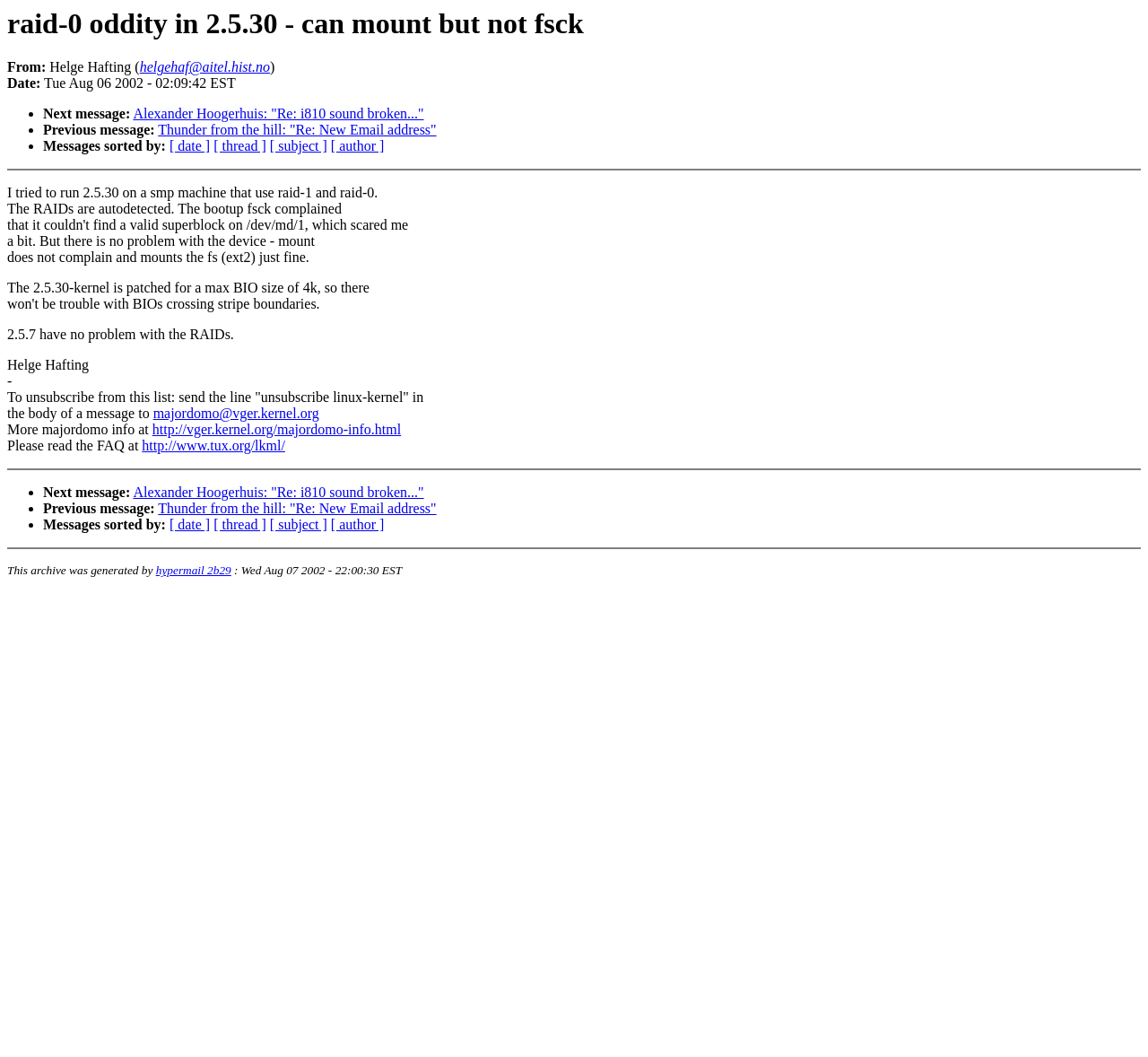Identify and provide the text of the main header on the webpage.

raid-0 oddity in 2.5.30 - can mount but not fsck